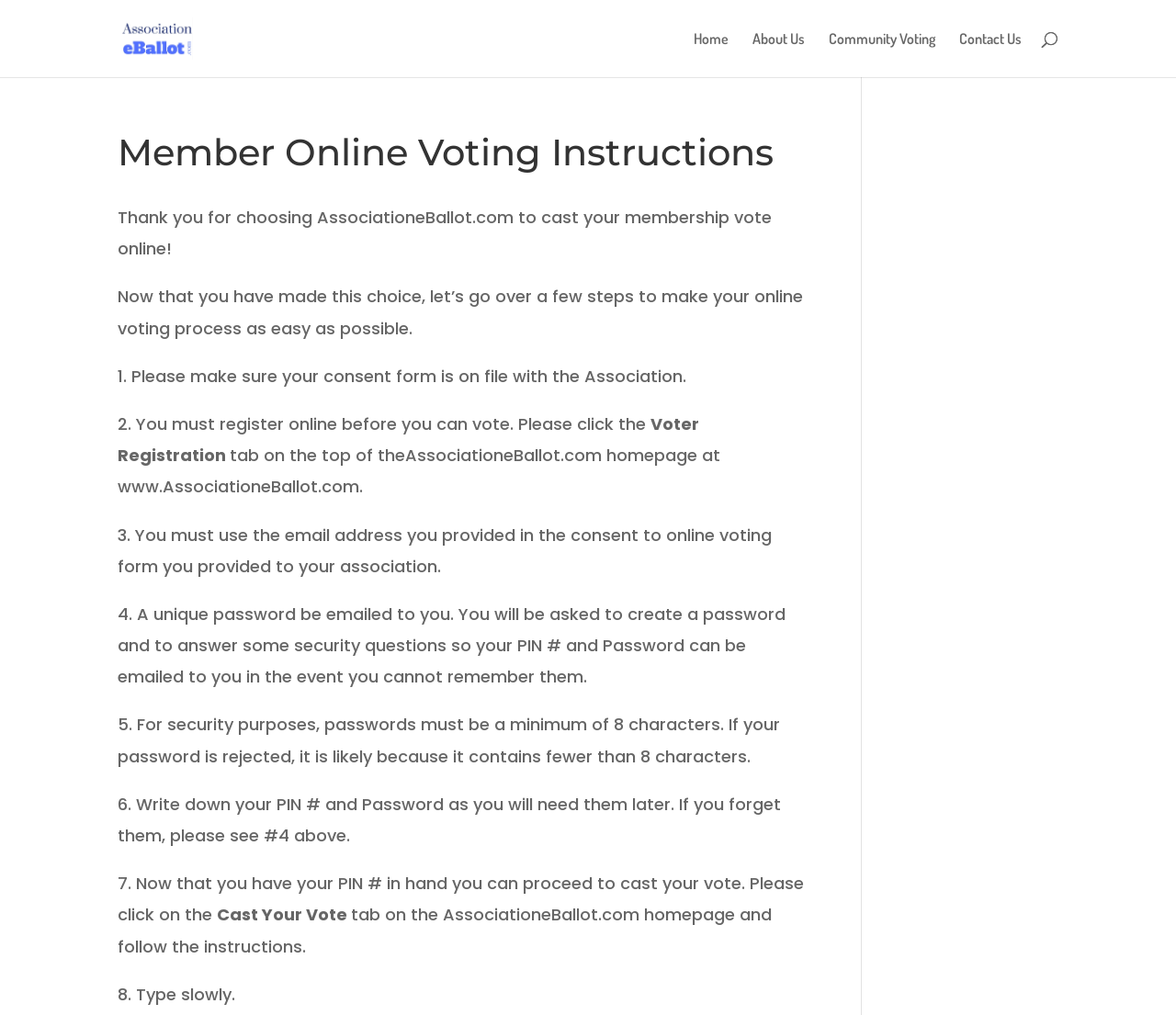Extract the bounding box coordinates for the UI element described by the text: "About Us". The coordinates should be in the form of [left, top, right, bottom] with values between 0 and 1.

[0.64, 0.032, 0.684, 0.076]